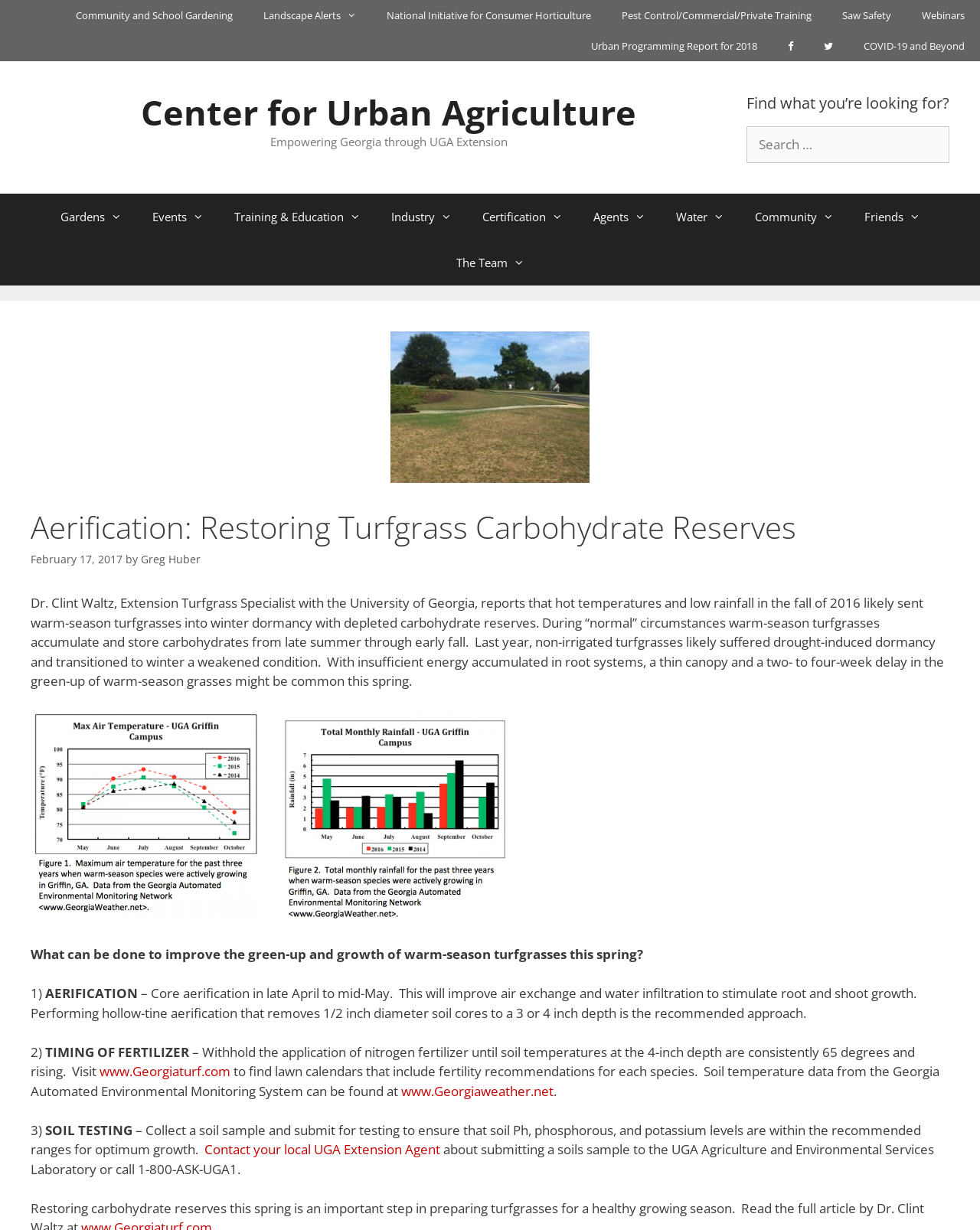Based on the element description: "Greg Huber", identify the bounding box coordinates for this UI element. The coordinates must be four float numbers between 0 and 1, listed as [left, top, right, bottom].

[0.144, 0.448, 0.205, 0.46]